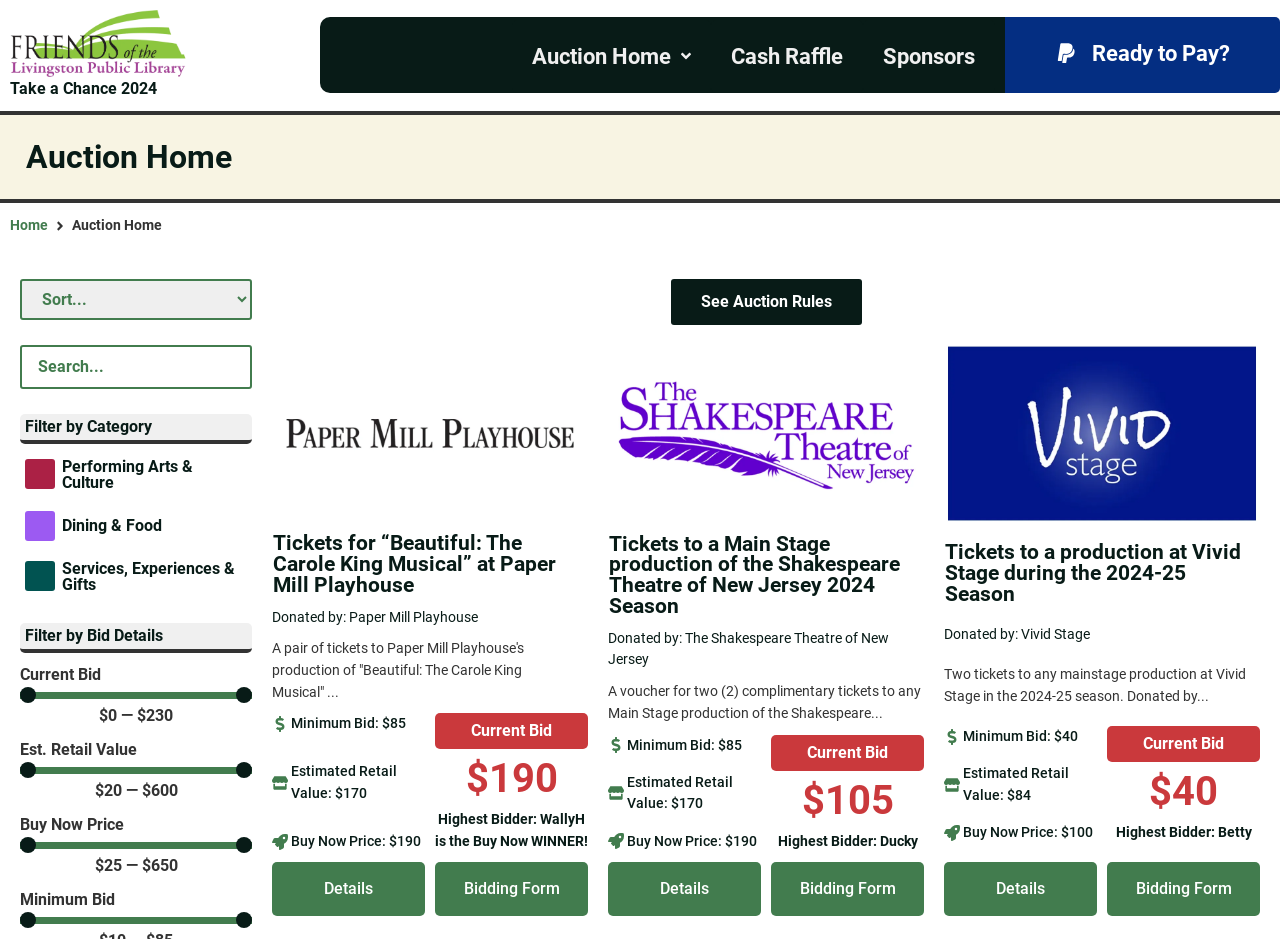Summarize the webpage with intricate details.

This webpage is an auction site, specifically the "Auction Home" page. At the top, there is a logo and a navigation menu with links to "Auction Home", "Cash Raffle", "Sponsors", and "Ready to Pay?". Below the navigation menu, there is a heading "Auction Home" and a search box.

The main content of the page is divided into three sections, each representing a different auction item. The first section is for "Tickets for “Beautiful: The Carole King Musical” at Paper Mill Playhouse", which includes a heading, a description, and details about the minimum bid, estimated retail value, and buy now price. There are also links to "Details" and "Bidding Form" for this item.

The second section is for "Tickets to a Main Stage production of the Shakespeare Theatre of New Jersey 2024 Season", which has a similar structure to the first section. The third section is for "Tickets to a production at Vivid Stage during the 2024-25 Season", also with a similar structure.

Each section has a heading, a description, and details about the minimum bid, estimated retail value, and buy now price. There are also links to "Details" and "Bidding Form" for each item. Additionally, each section displays the current bid and the highest bidder.

On the right side of the page, there is a filter section with options to sort by title, current bid, and category. There are also sliders to filter by bid details, including current bid, estimated retail value, and buy now price.

At the bottom of the page, there is a link to "See Auction Rules". Throughout the page, there are images associated with each auction item, and some links have icons next to them.